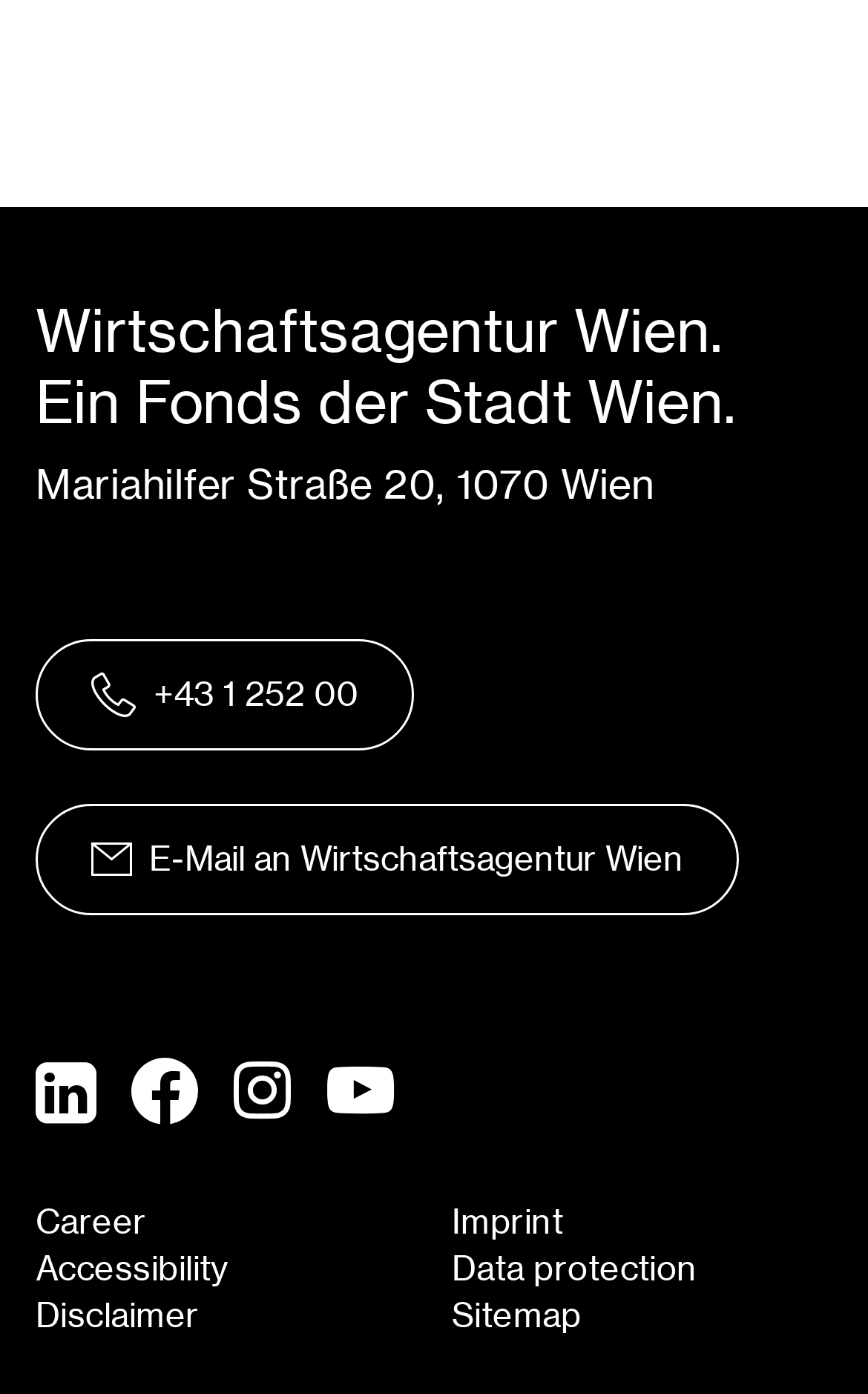Determine the bounding box coordinates of the area to click in order to meet this instruction: "View the Imprint page".

[0.521, 0.861, 0.649, 0.895]